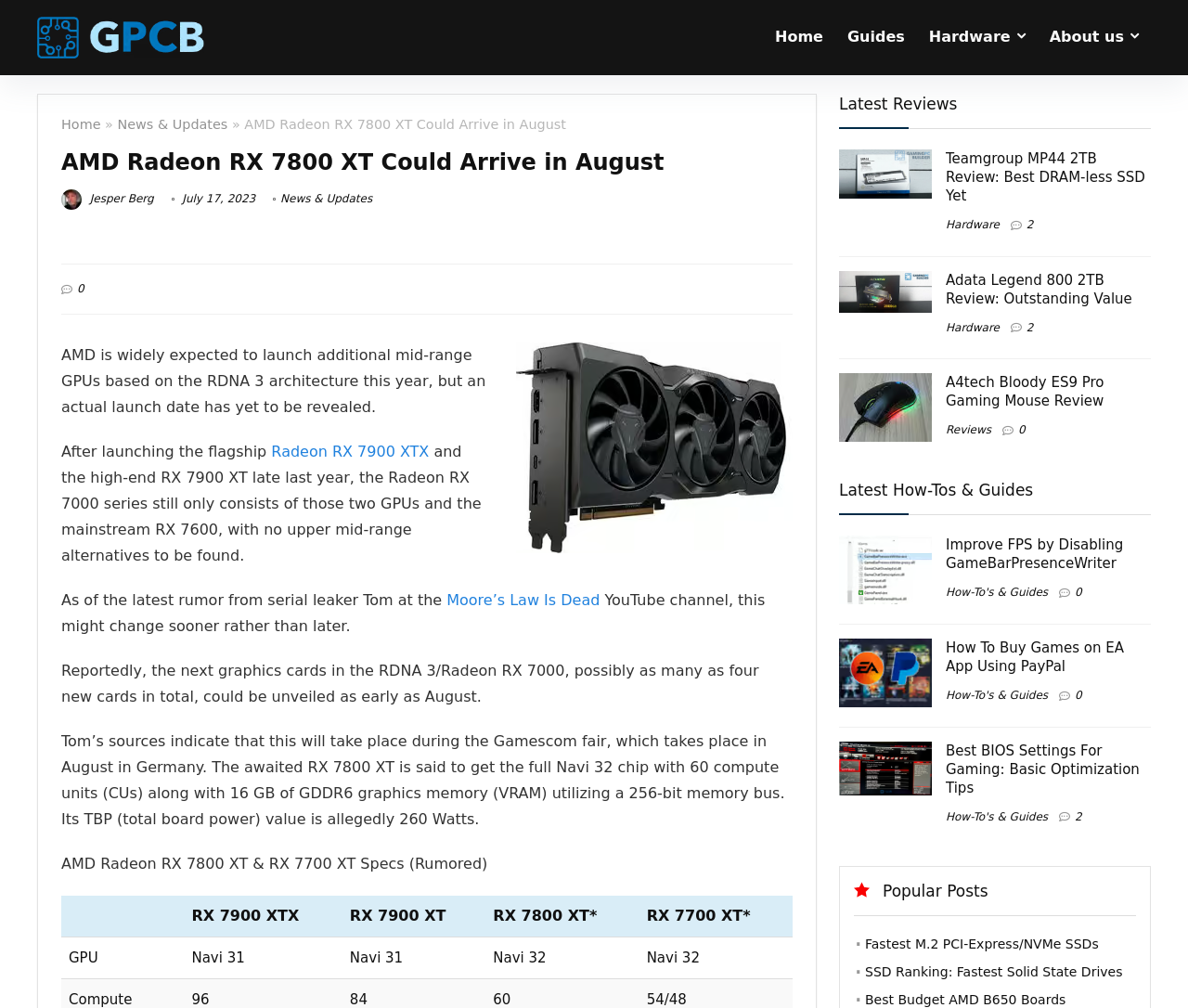Determine the bounding box coordinates of the region that needs to be clicked to achieve the task: "View the 'Latest Reviews'".

[0.706, 0.094, 0.806, 0.112]